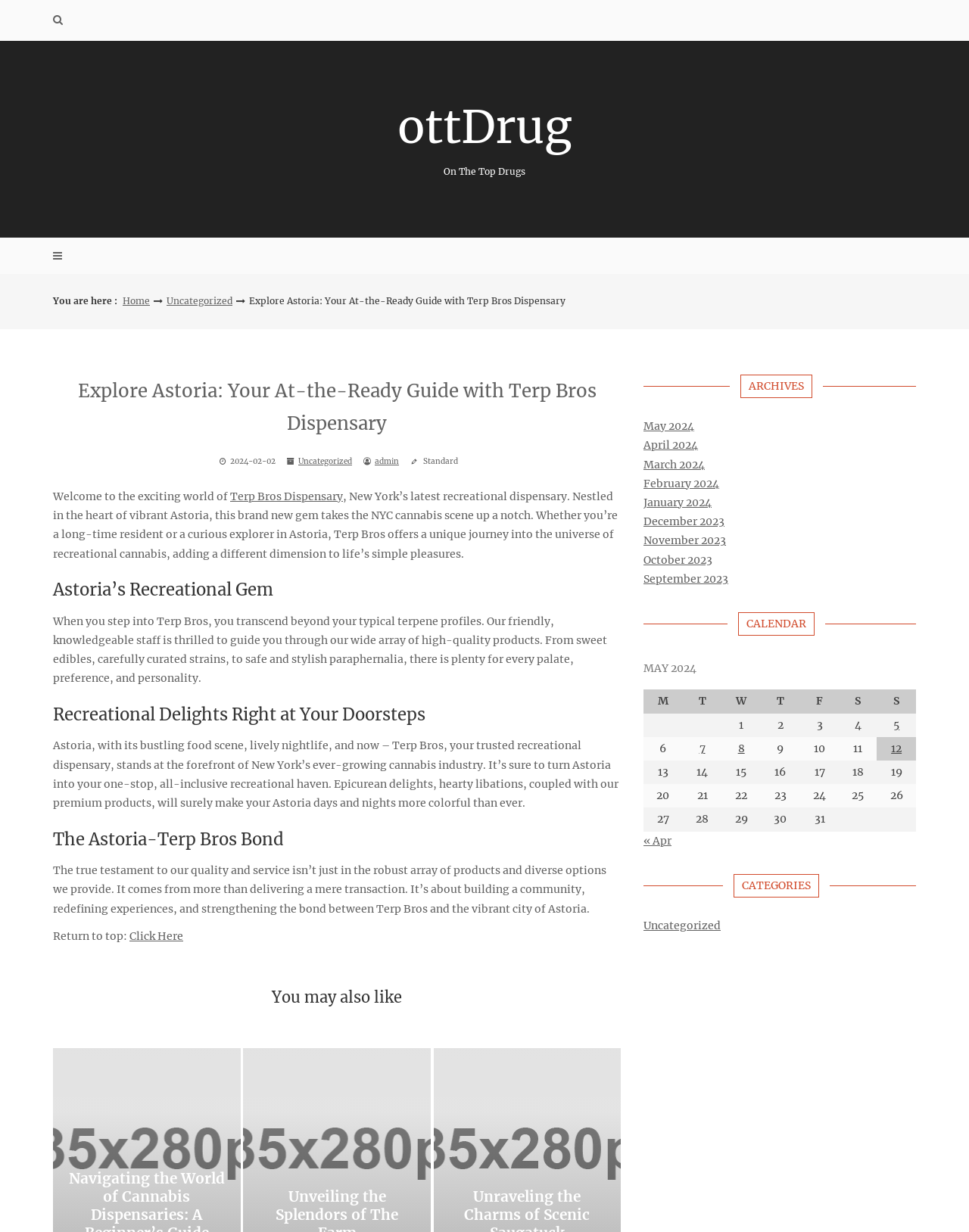Specify the bounding box coordinates of the element's area that should be clicked to execute the given instruction: "Click on the 'About' menu". The coordinates should be four float numbers between 0 and 1, i.e., [left, top, right, bottom].

None